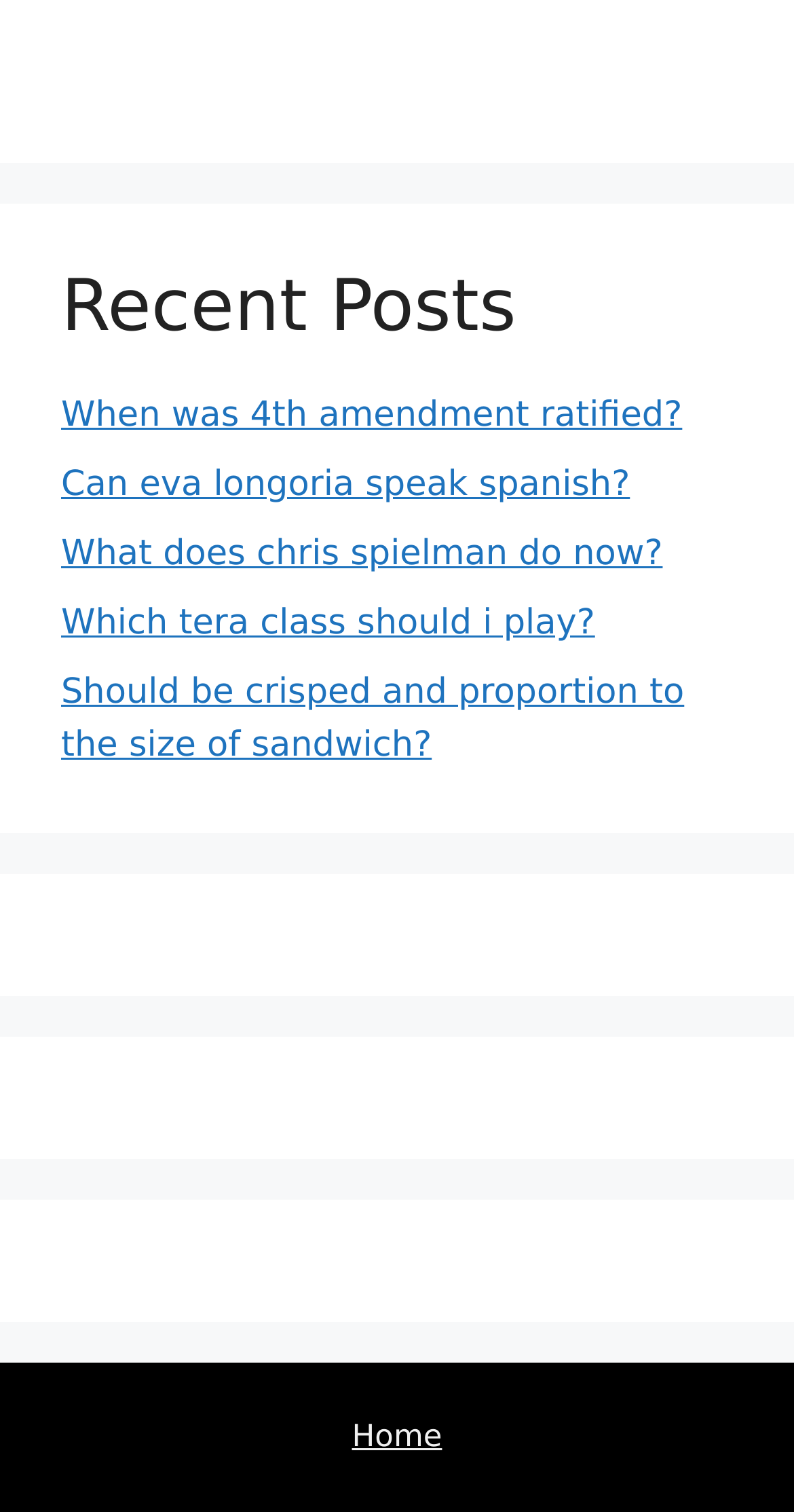What is the purpose of the link at the bottom?
Please answer the question as detailed as possible based on the image.

The link at the bottom with the text 'Home' is likely a navigation link, allowing users to return to the homepage or a main section of the website.